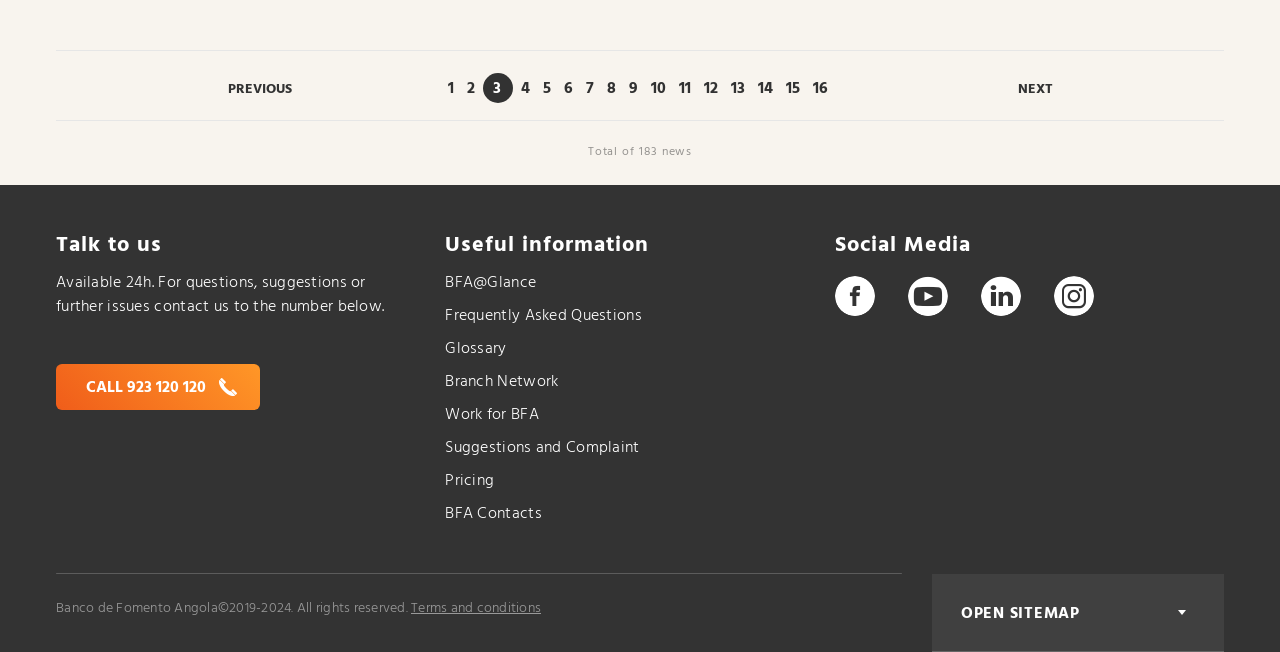Please give the bounding box coordinates of the area that should be clicked to fulfill the following instruction: "Learn about BFA at a glance". The coordinates should be in the format of four float numbers from 0 to 1, i.e., [left, top, right, bottom].

[0.348, 0.415, 0.419, 0.468]